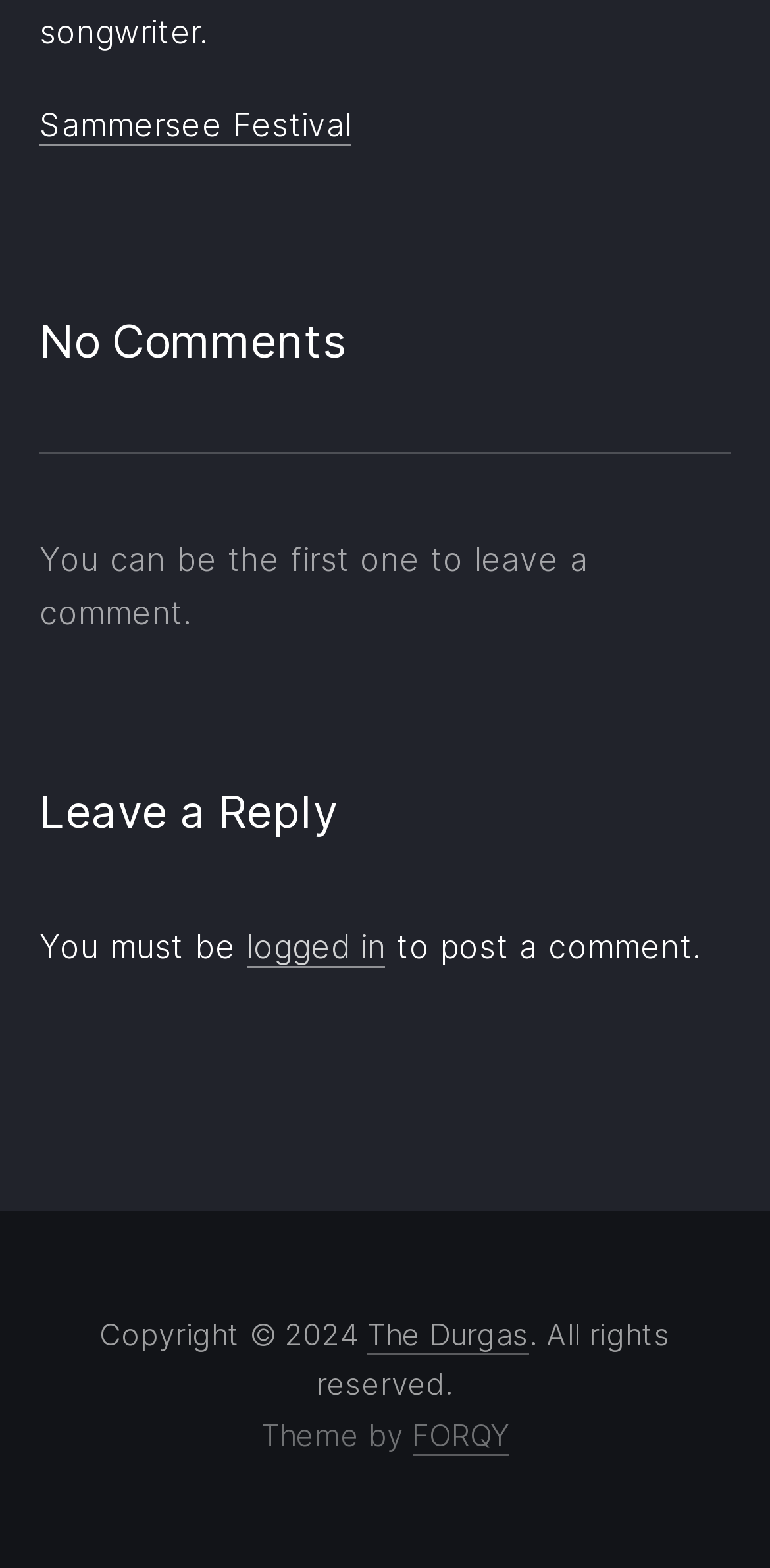Can you comment without logging in?
Provide a fully detailed and comprehensive answer to the question.

The text 'You must be logged in to post a comment' suggests that logging in is required to post a comment.